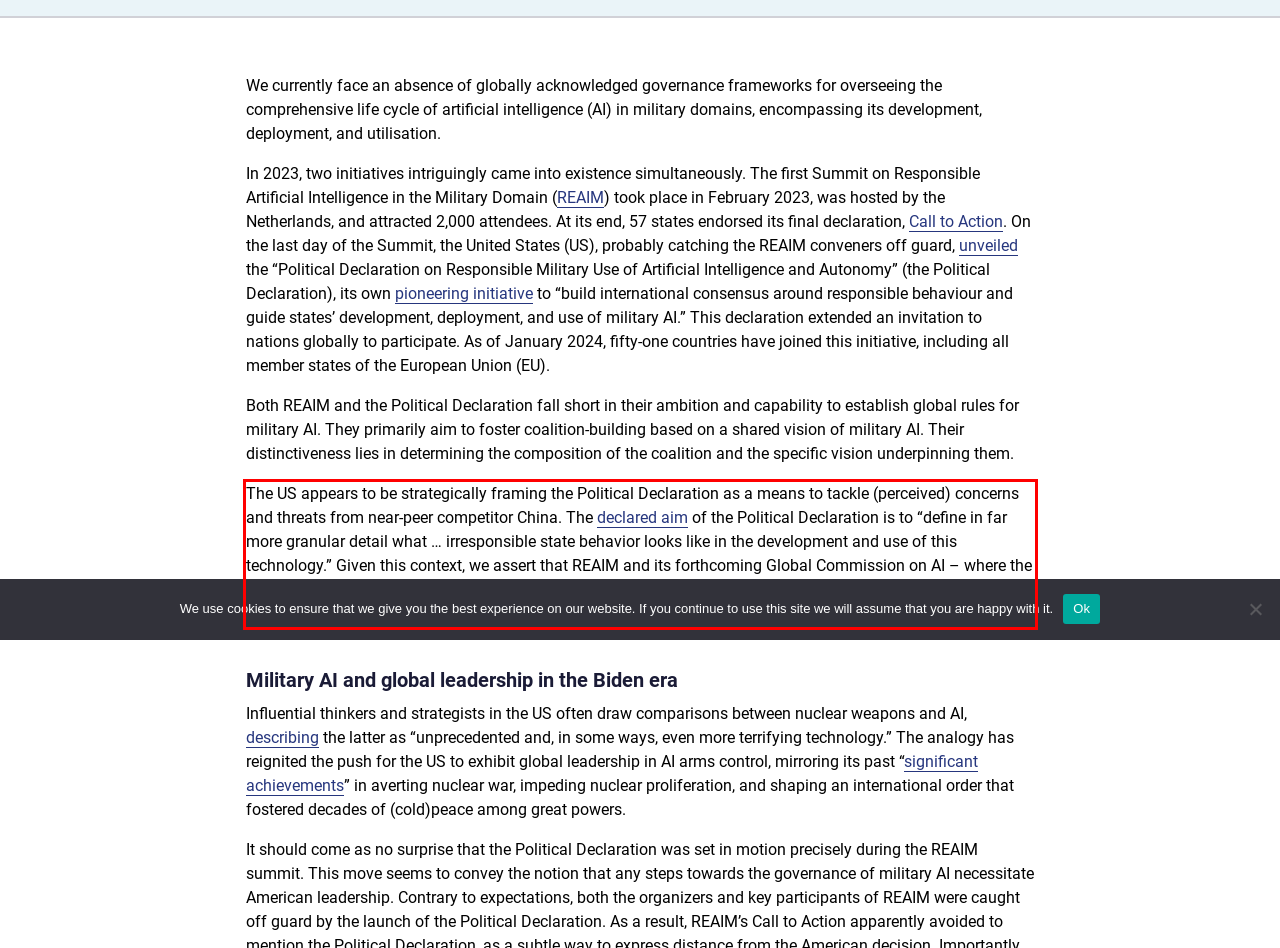You are provided with a screenshot of a webpage containing a red bounding box. Please extract the text enclosed by this red bounding box.

The US appears to be strategically framing the Political Declaration as a means to tackle (perceived) concerns and threats from near-peer competitor China. The declared aim of the Political Declaration is to “define in far more granular detail what … irresponsible state behavior looks like in the development and use of this technology.” Given this context, we assert that REAIM and its forthcoming Global Commission on AI – where the Hague Centre for Strategic Studies (HCSS) serves as the Secretariat – are better configured to chart the global military AI governance course.